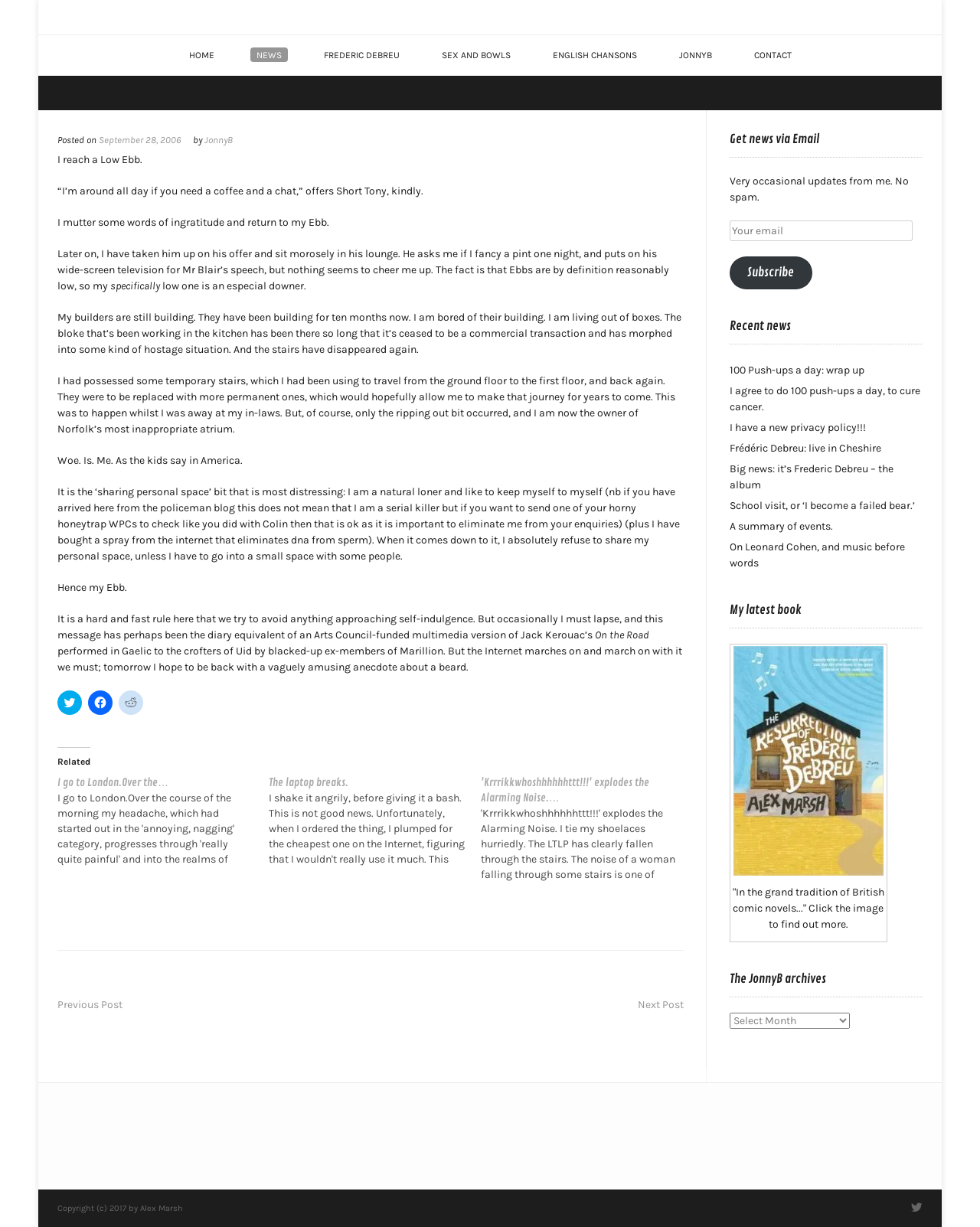Please determine the bounding box coordinates for the element that should be clicked to follow these instructions: "Share on Twitter".

[0.059, 0.563, 0.084, 0.583]